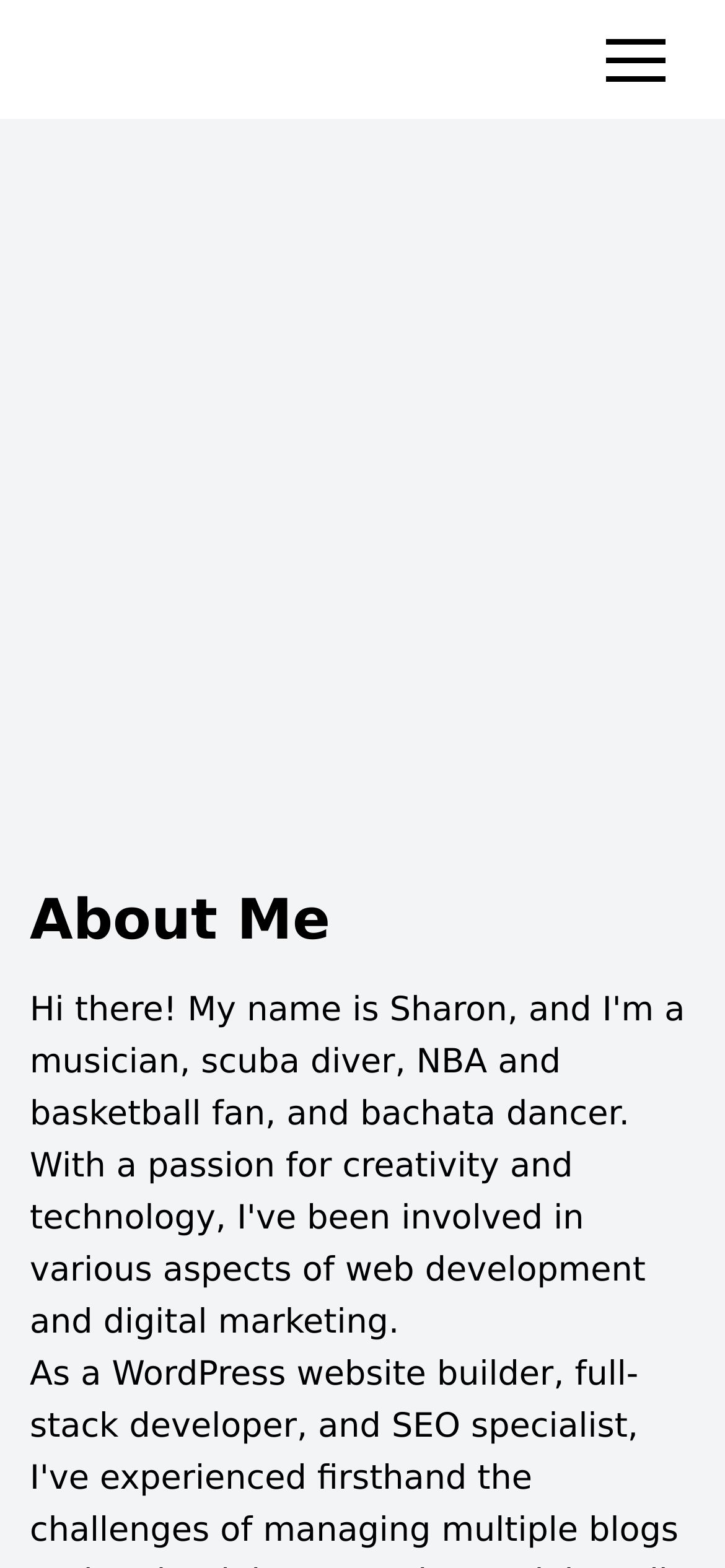Respond to the question below with a single word or phrase:
What is the purpose of the 'Join Beta For Free' button?

To join beta for free